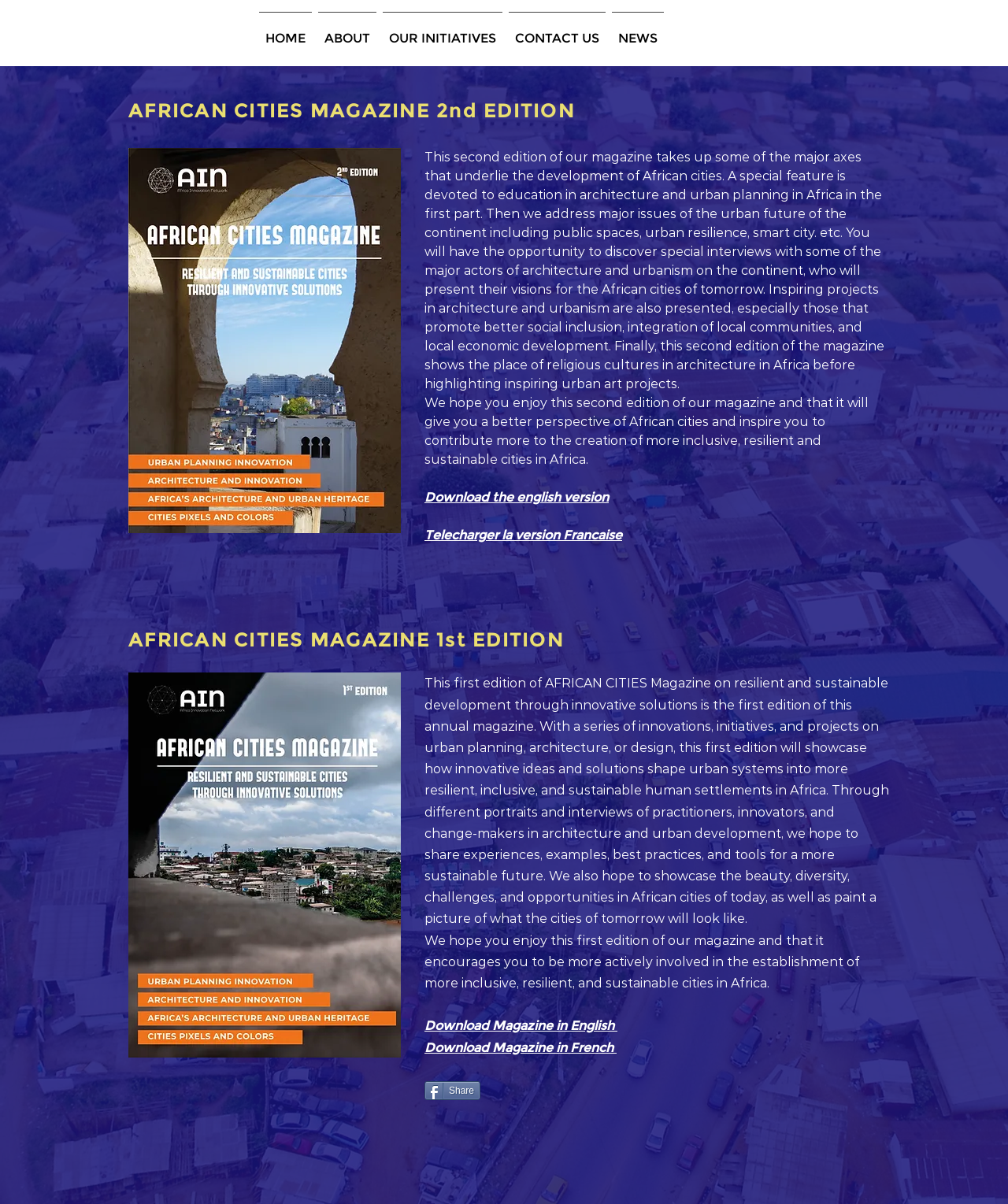How many editions of the magazine are featured on this webpage?
Answer the question using a single word or phrase, according to the image.

2